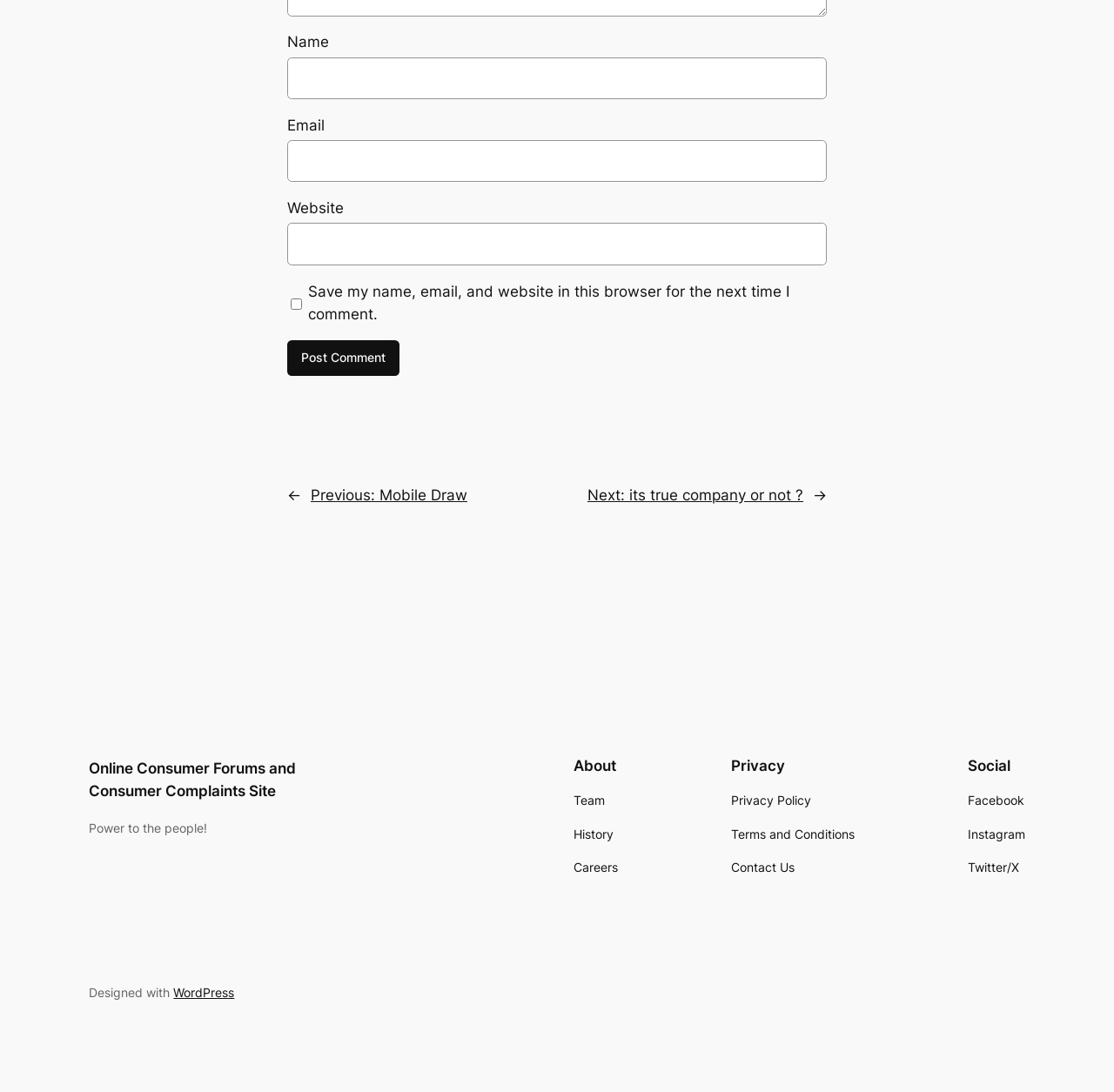What social media platforms are linked from this website? Analyze the screenshot and reply with just one word or a short phrase.

Facebook, Instagram, Twitter/X